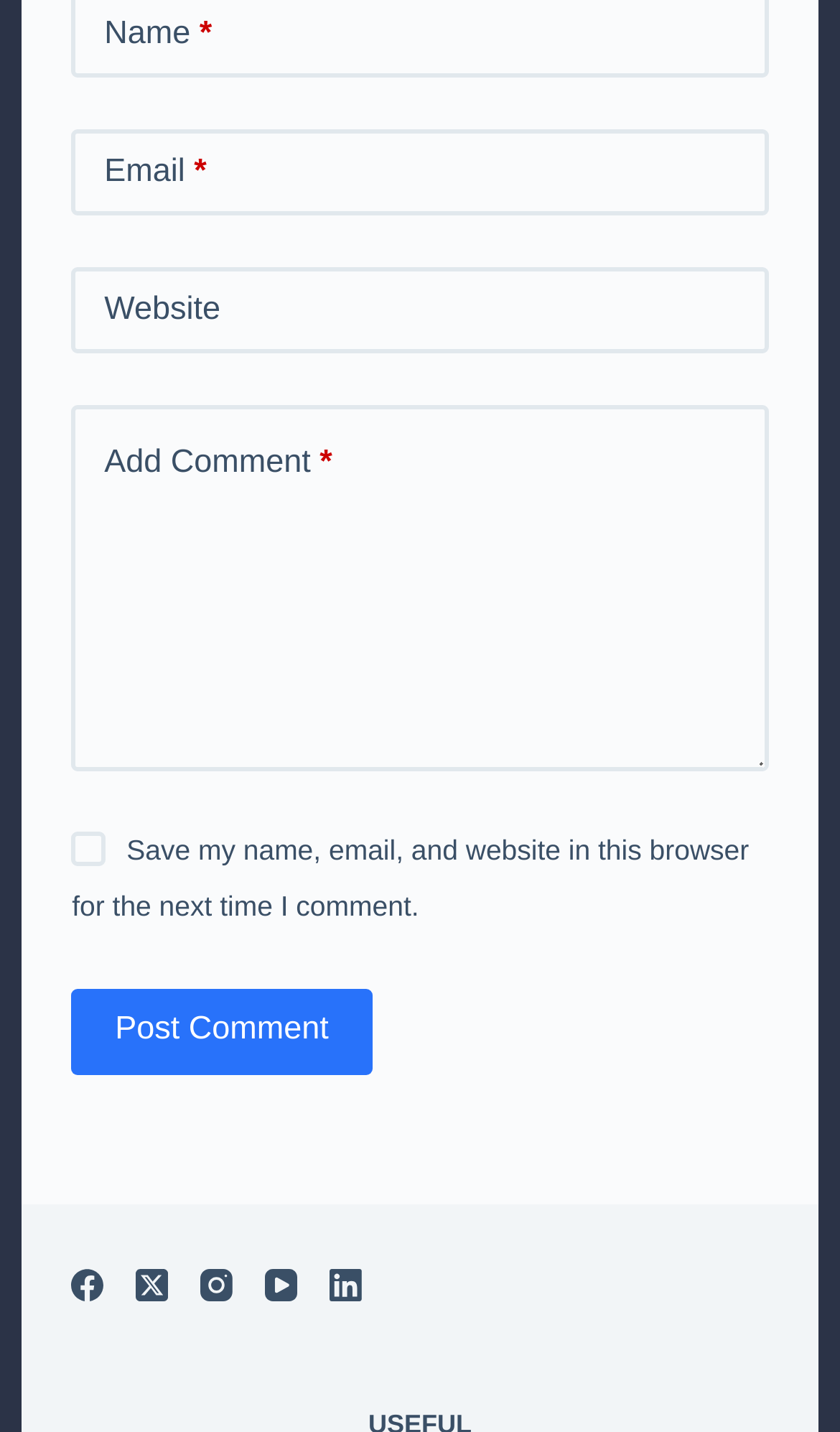Answer briefly with one word or phrase:
Is the 'Save my name, email, and website' checkbox checked by default?

No